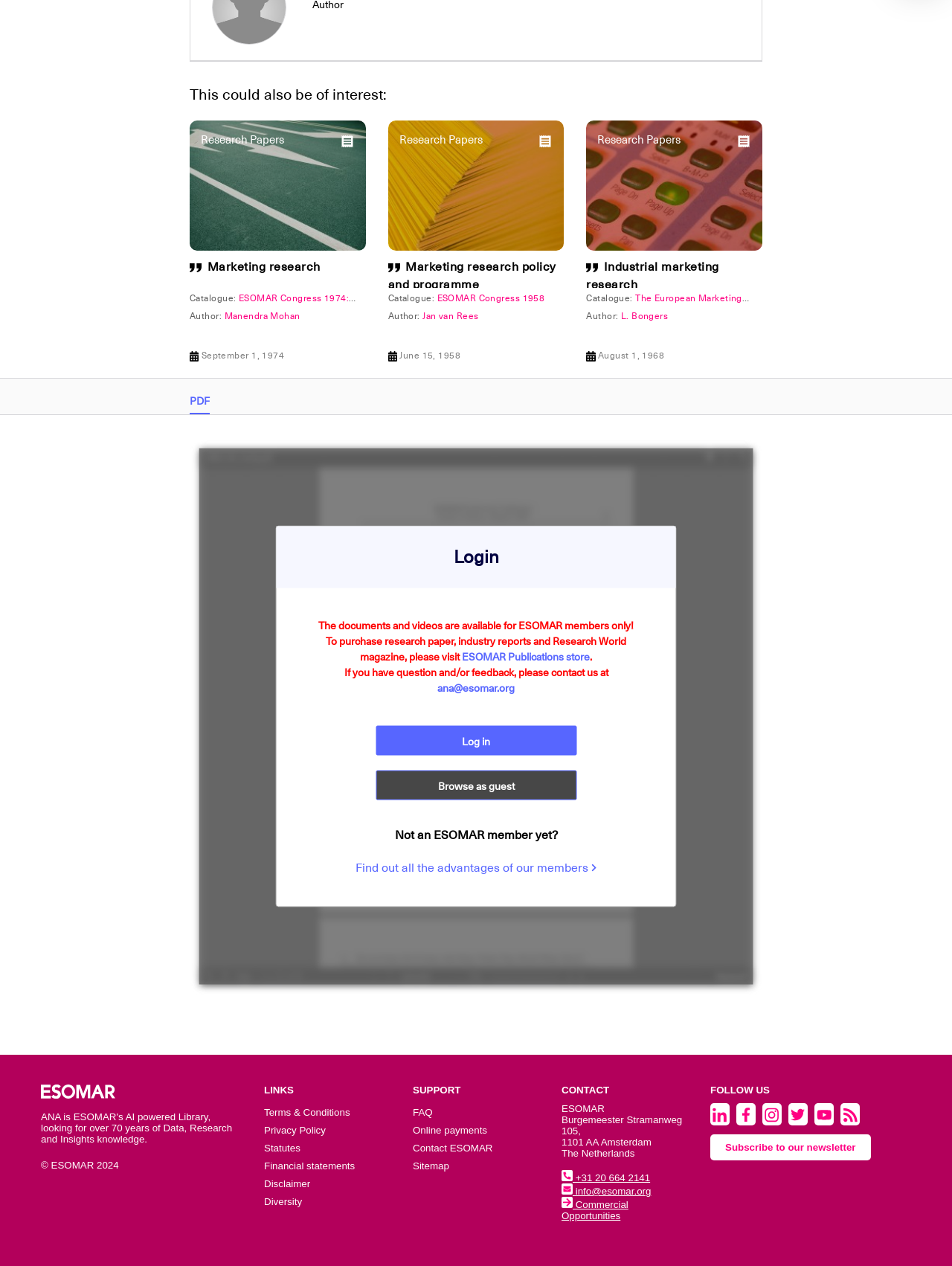Locate the bounding box coordinates for the element described below: "Terms & Conditions". The coordinates must be four float values between 0 and 1, formatted as [left, top, right, bottom].

[0.277, 0.874, 0.368, 0.883]